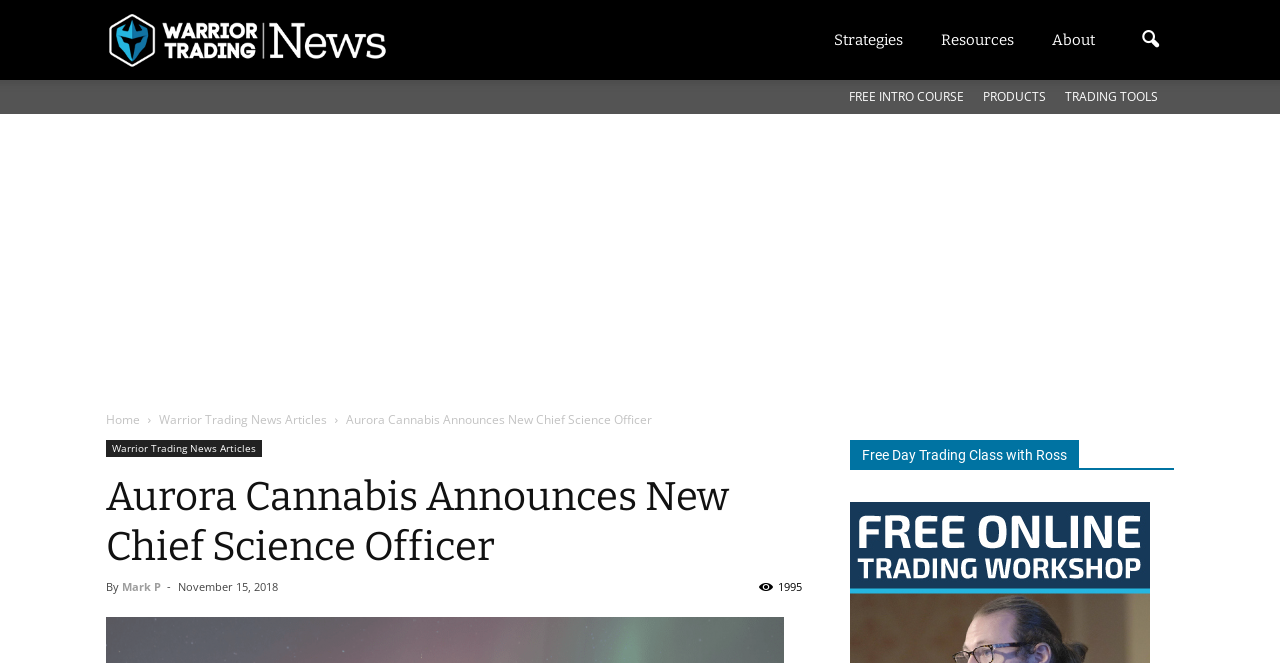Find the bounding box coordinates of the element to click in order to complete the given instruction: "Click the Home link."

[0.083, 0.62, 0.109, 0.646]